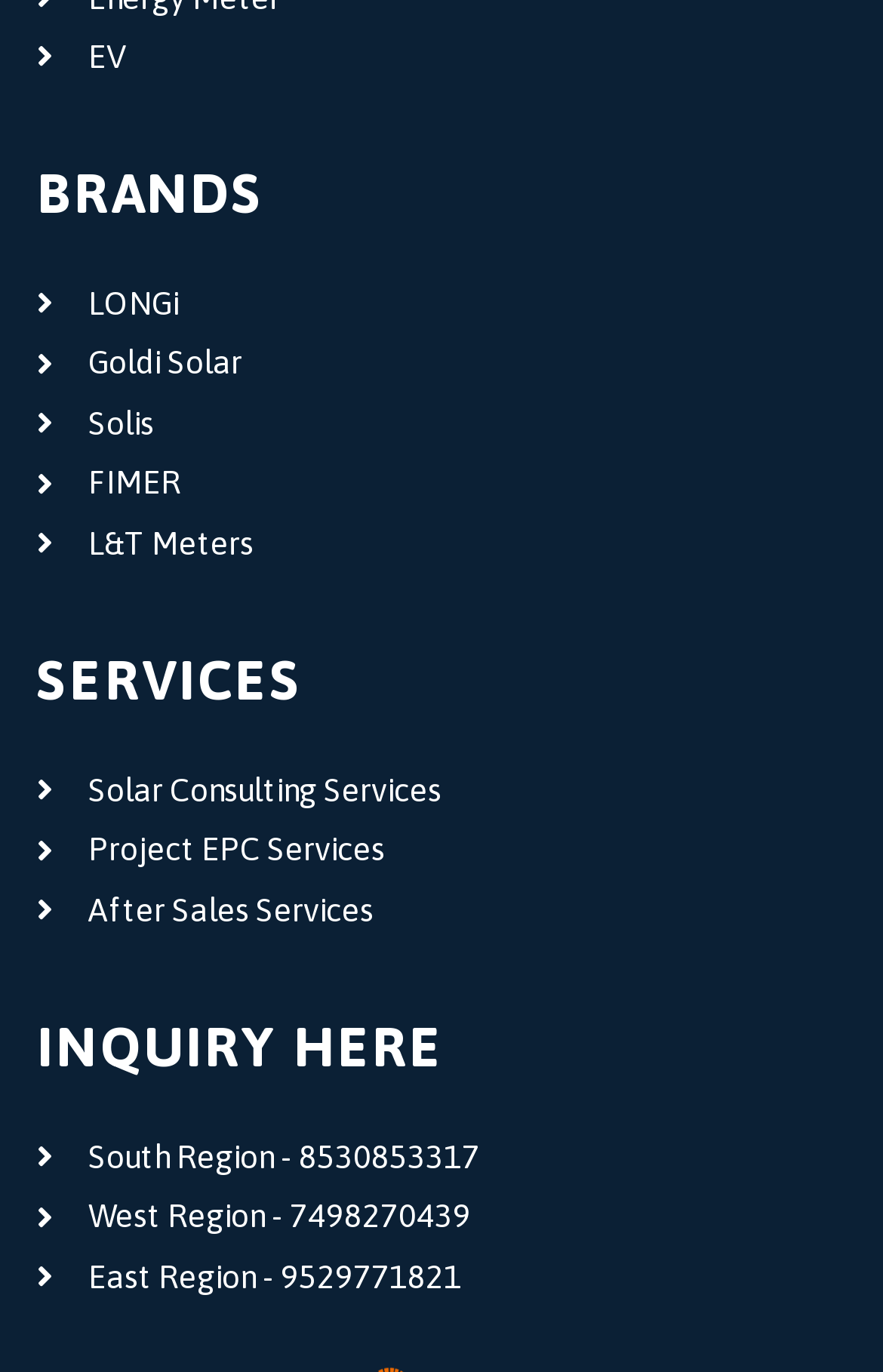How many services are listed?
Give a single word or phrase answer based on the content of the image.

3